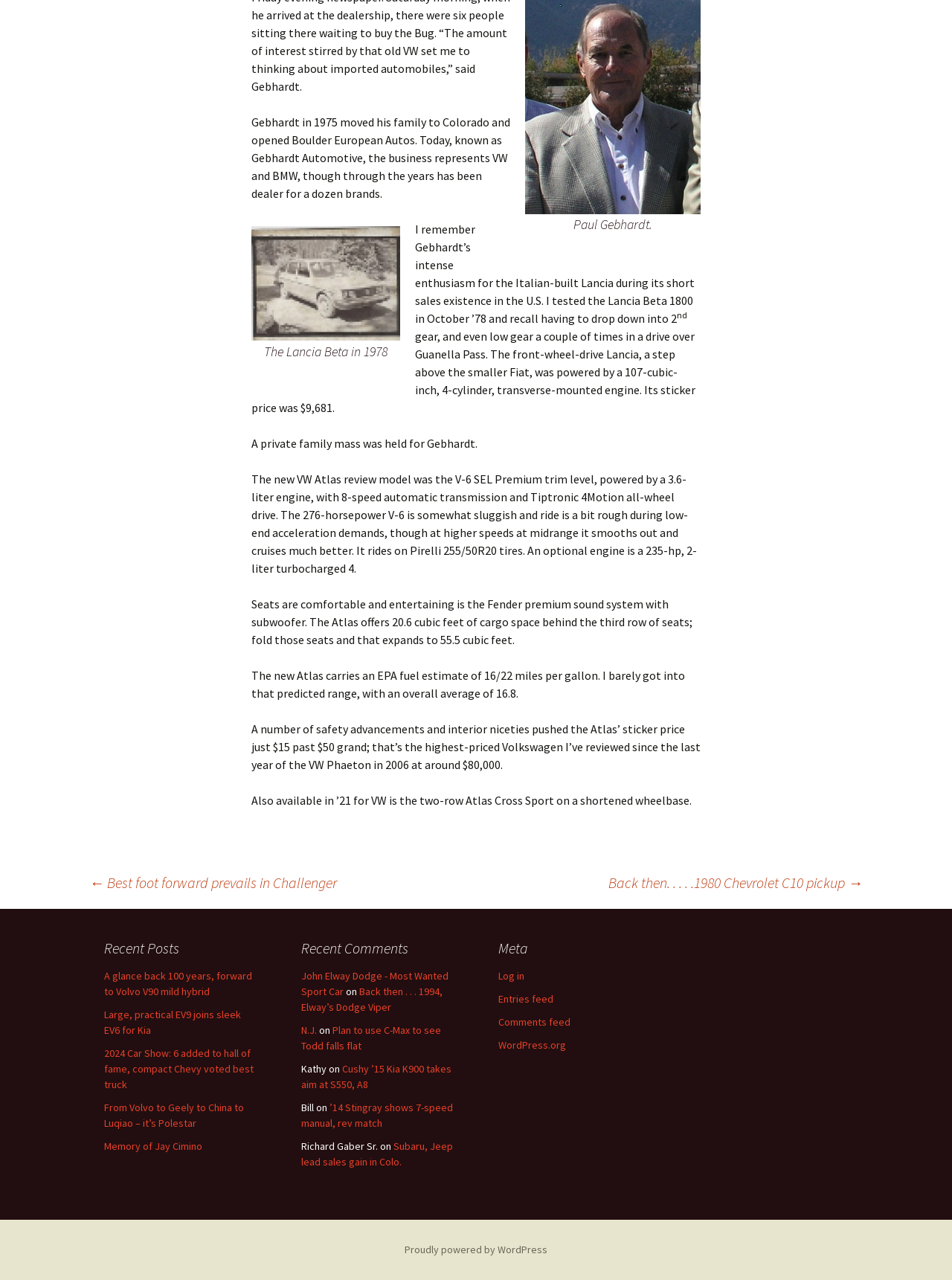Can you identify the bounding box coordinates of the clickable region needed to carry out this instruction: 'Click on the 'Proudly powered by WordPress' link'? The coordinates should be four float numbers within the range of 0 to 1, stated as [left, top, right, bottom].

[0.425, 0.971, 0.575, 0.981]